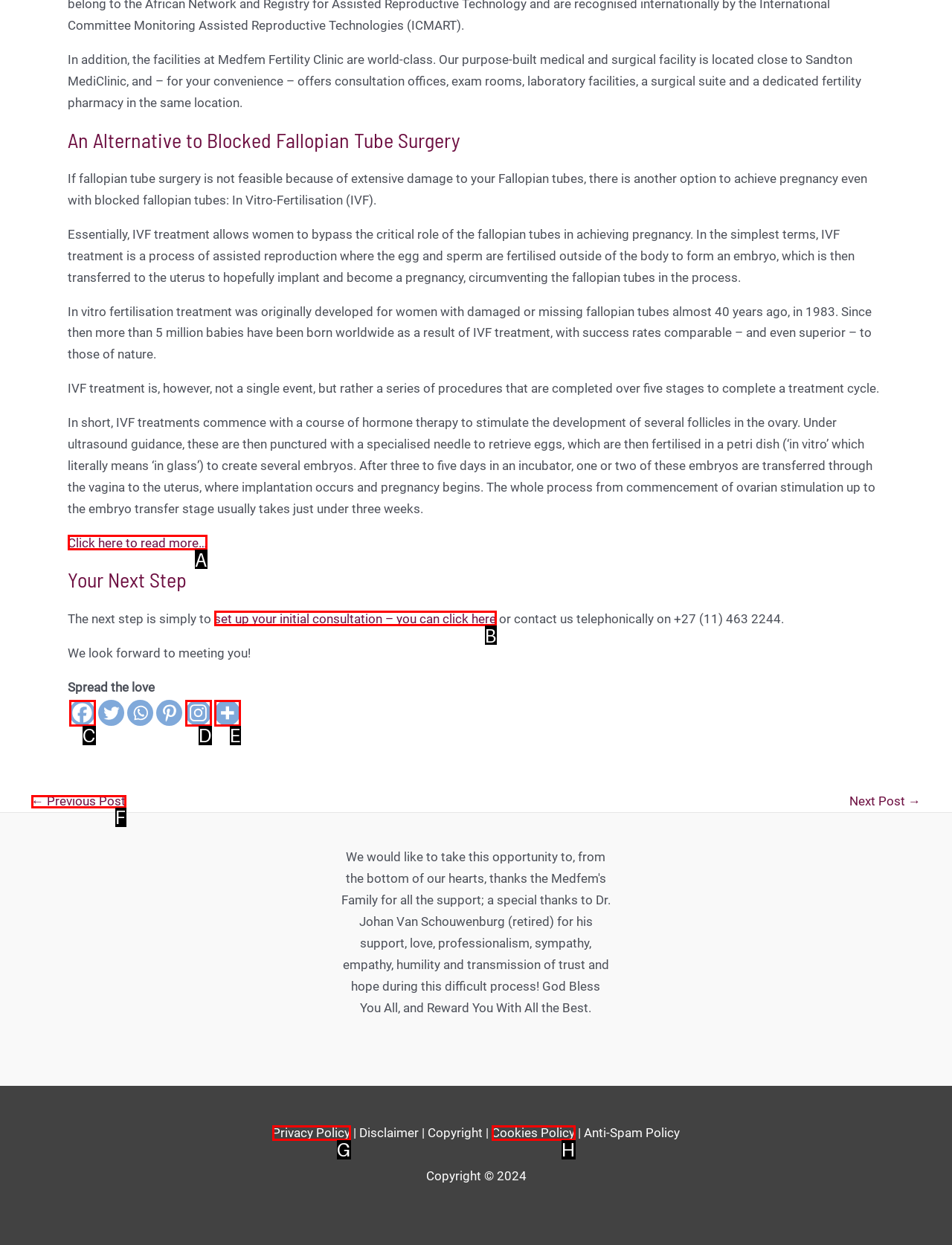Match the description to the correct option: title="More"
Provide the letter of the matching option directly.

E